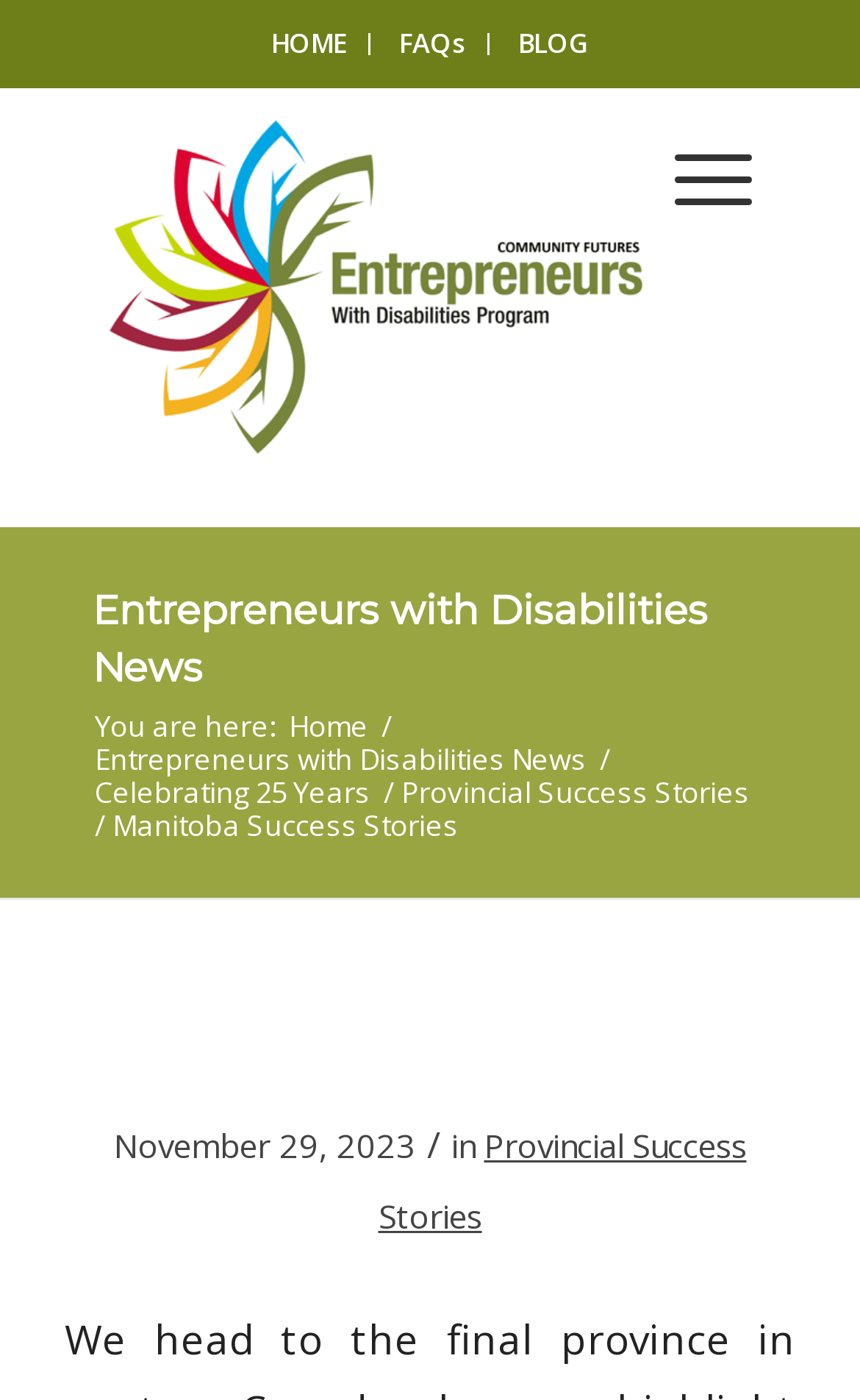Specify the bounding box coordinates (top-left x, top-left y, bottom-right x, bottom-right y) of the UI element in the screenshot that matches this description: Celebrating 25 Years

[0.103, 0.554, 0.438, 0.578]